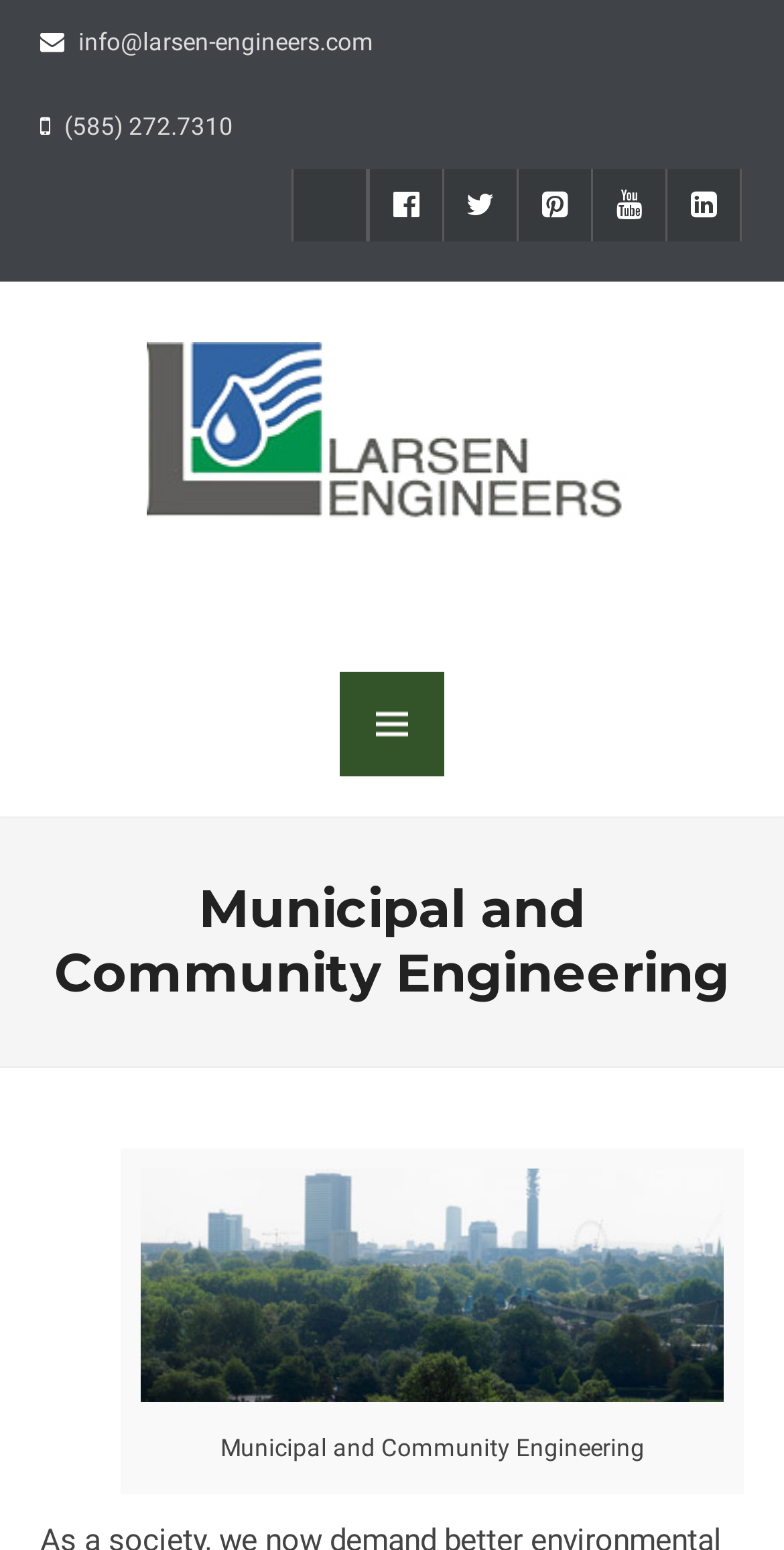Determine the coordinates of the bounding box for the clickable area needed to execute this instruction: "Contact us via email".

[0.1, 0.018, 0.477, 0.036]